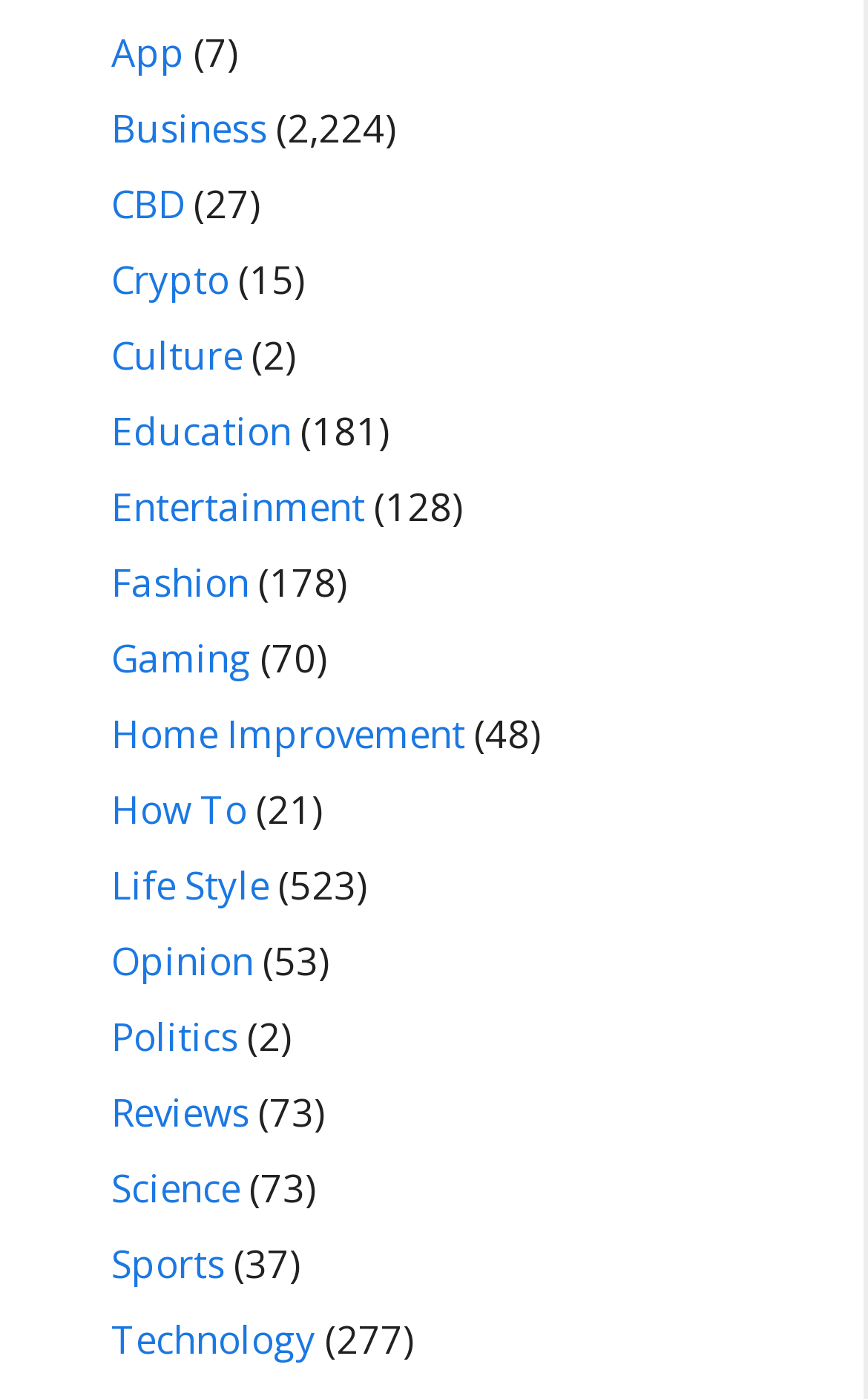Based on the element description, predict the bounding box coordinates (top-left x, top-left y, bottom-right x, bottom-right y) for the UI element in the screenshot: Culture

[0.128, 0.235, 0.279, 0.272]